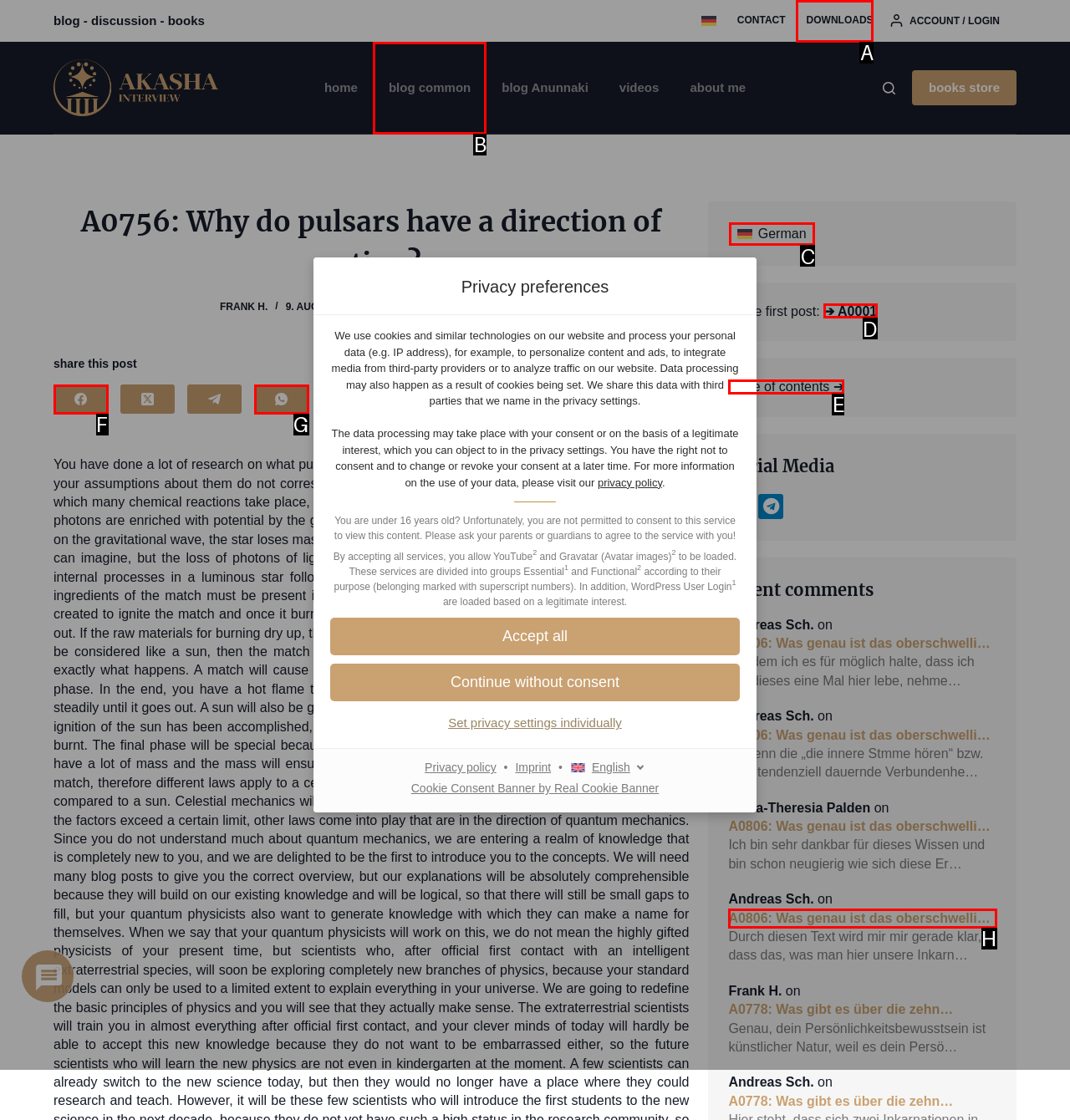From the provided options, which letter corresponds to the element described as: ➔ A0001
Answer with the letter only.

D